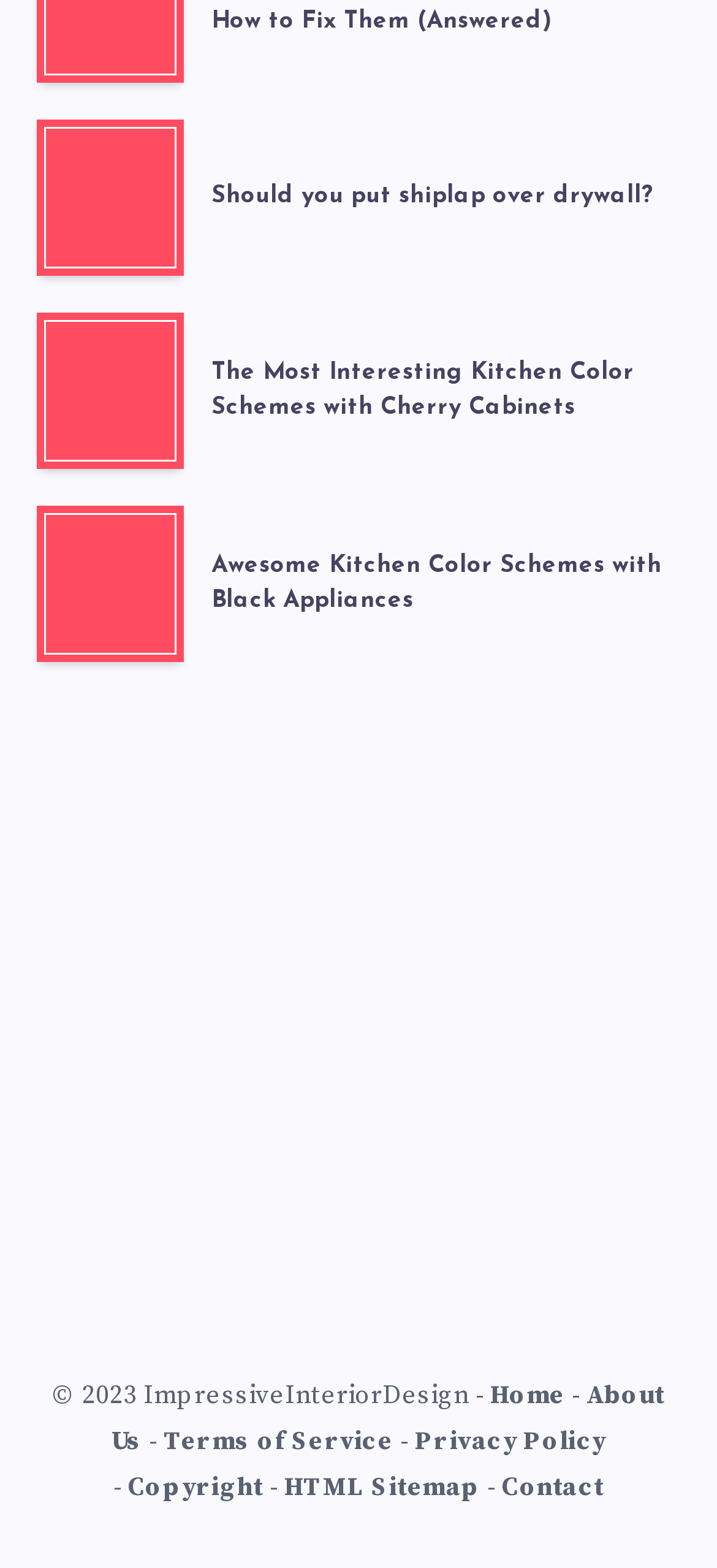Provide a single word or phrase to answer the given question: 
How many StaticText elements are in the footer section?

5